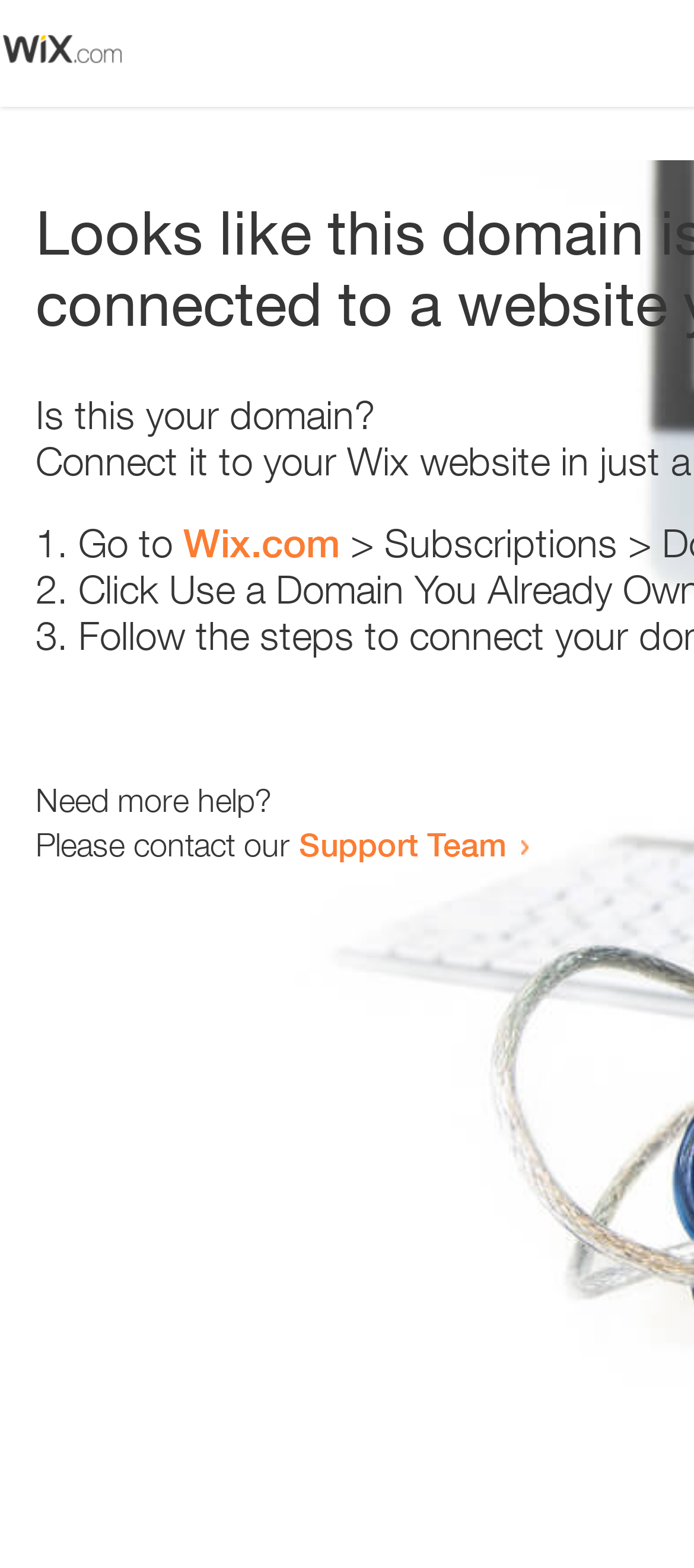Create an elaborate caption that covers all aspects of the webpage.

The webpage appears to be an error page, with a small image at the top left corner. Below the image, there is a heading that reads "Is this your domain?" centered on the page. 

Underneath the heading, there is a numbered list with three items. The first item starts with "1." and is followed by the text "Go to" and a link to "Wix.com". The second item starts with "2." and the third item starts with "3.", but their contents are not specified. 

At the bottom of the page, there is a section that provides additional help options. It starts with the text "Need more help?" followed by a sentence "Please contact our" and a link to the "Support Team".